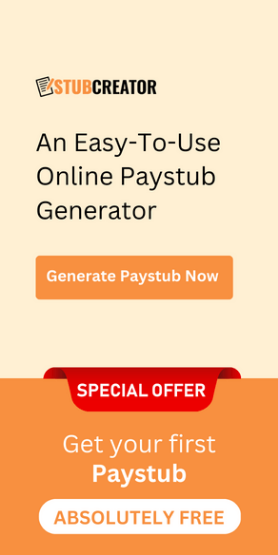What is the purpose of the call-to-action button?
Kindly give a detailed and elaborate answer to the question.

The call-to-action button labeled 'Generate Paystub Now' is intended to prompt users to take immediate action and start generating their paystubs, making it easy for them to get started with the service.